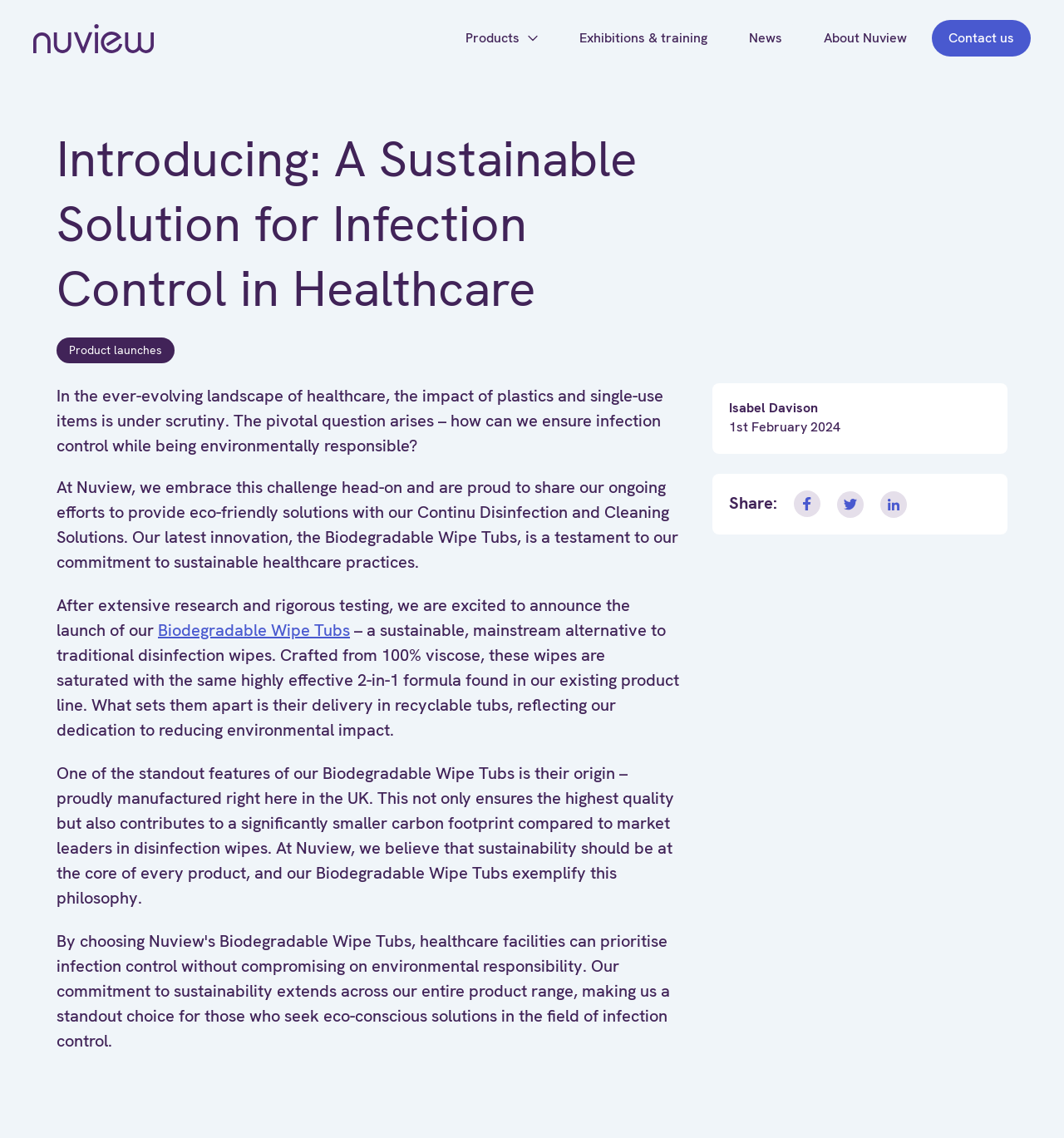Bounding box coordinates must be specified in the format (top-left x, top-left y, bottom-right x, bottom-right y). All values should be floating point numbers between 0 and 1. What are the bounding box coordinates of the UI element described as: parent_node: Products

[0.031, 0.021, 0.145, 0.046]